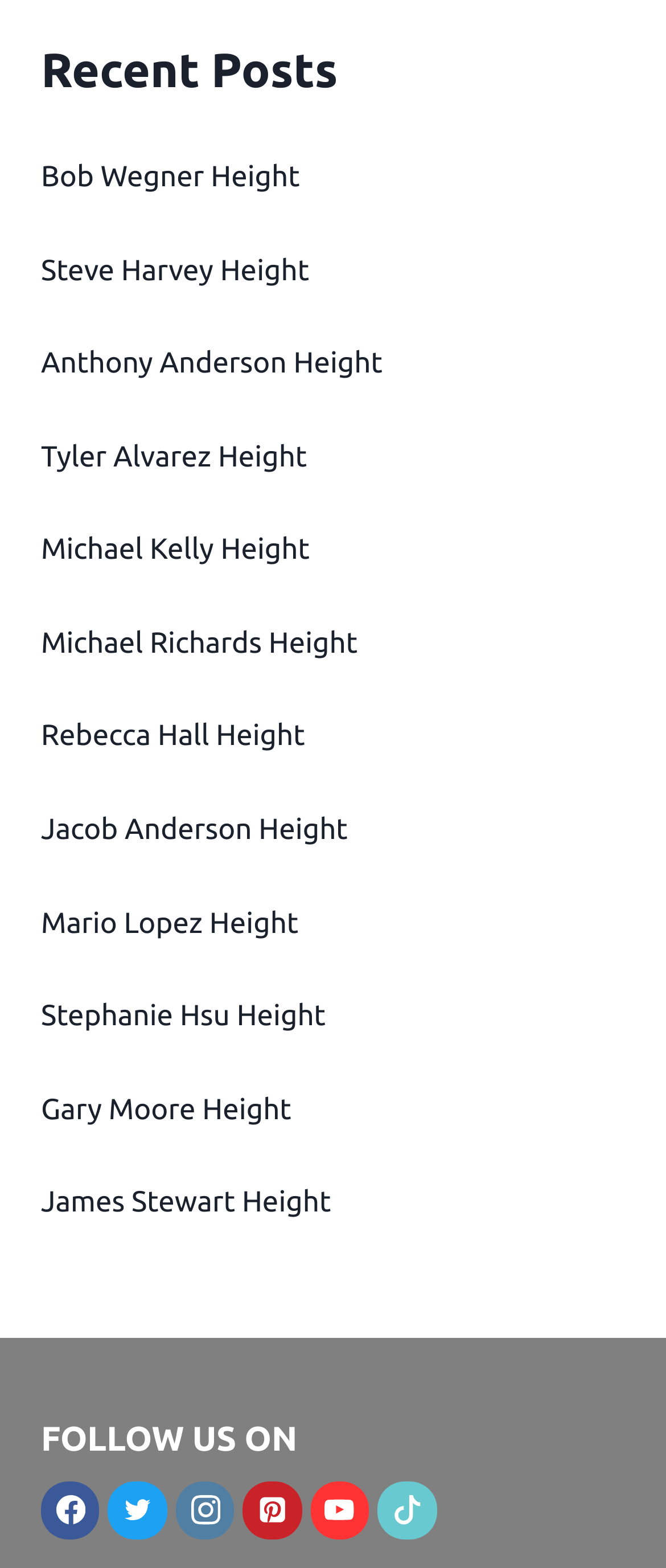Highlight the bounding box coordinates of the element you need to click to perform the following instruction: "Check Rebecca Hall's height."

[0.062, 0.459, 0.458, 0.48]